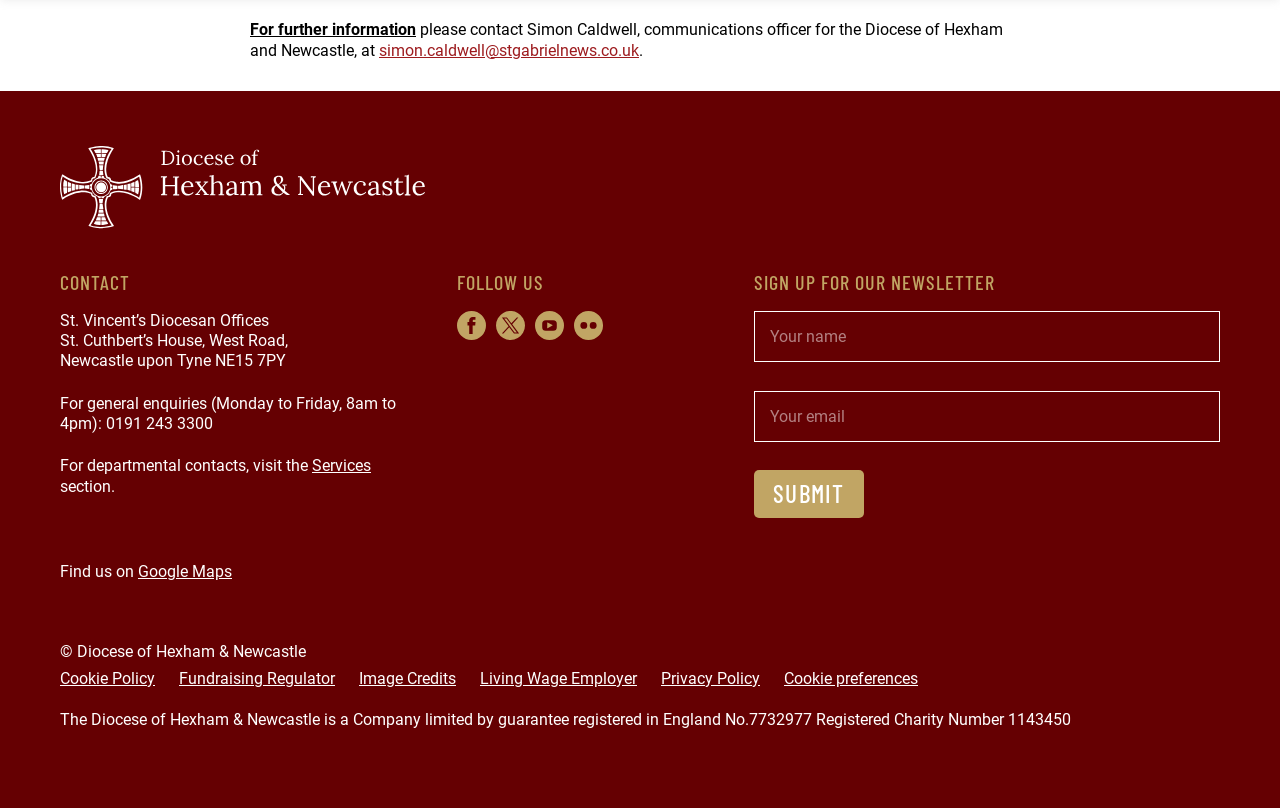Can you specify the bounding box coordinates of the area that needs to be clicked to fulfill the following instruction: "Visit the Services section"?

[0.244, 0.565, 0.29, 0.588]